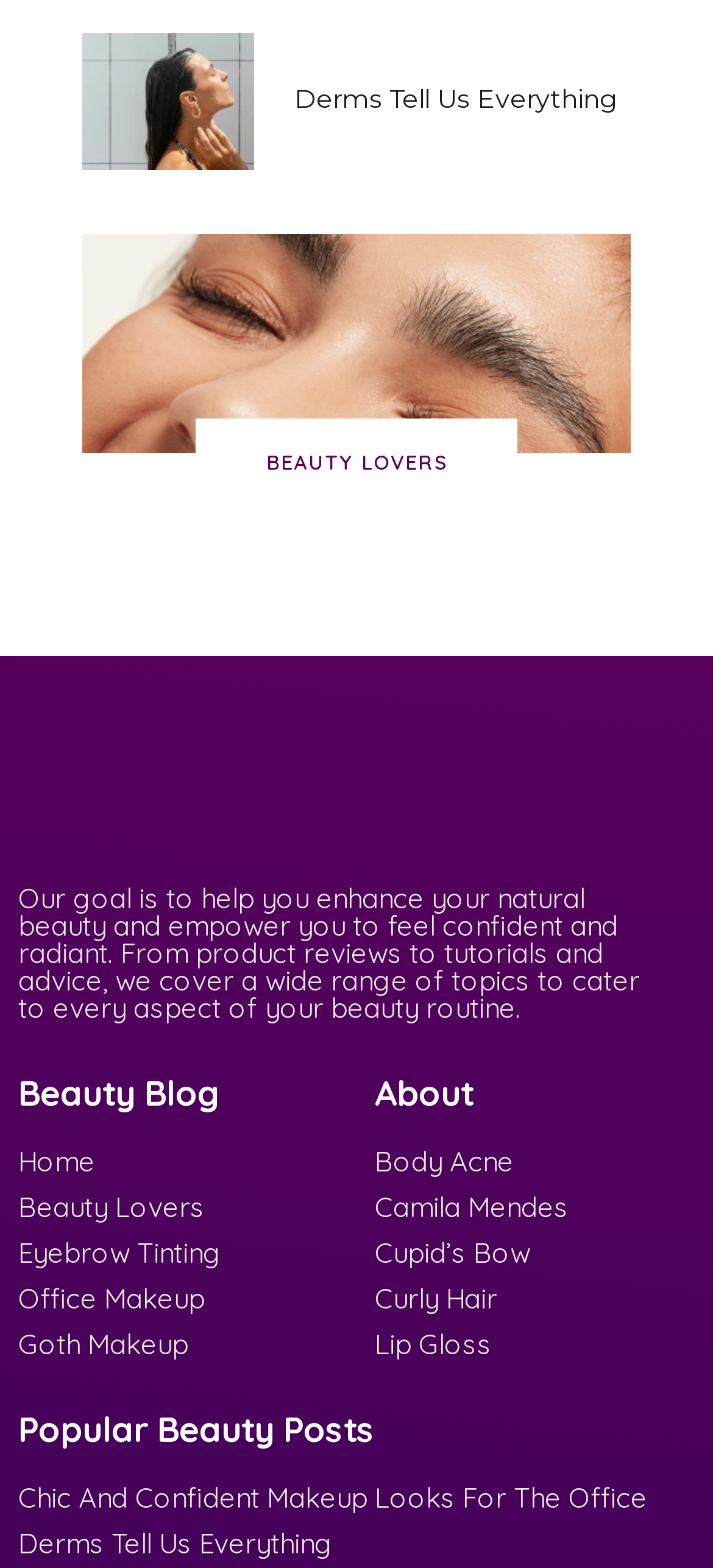Please find the bounding box coordinates of the element that needs to be clicked to perform the following instruction: "Read the 'Popular Beauty Posts'". The bounding box coordinates should be four float numbers between 0 and 1, represented as [left, top, right, bottom].

[0.026, 0.897, 0.526, 0.925]